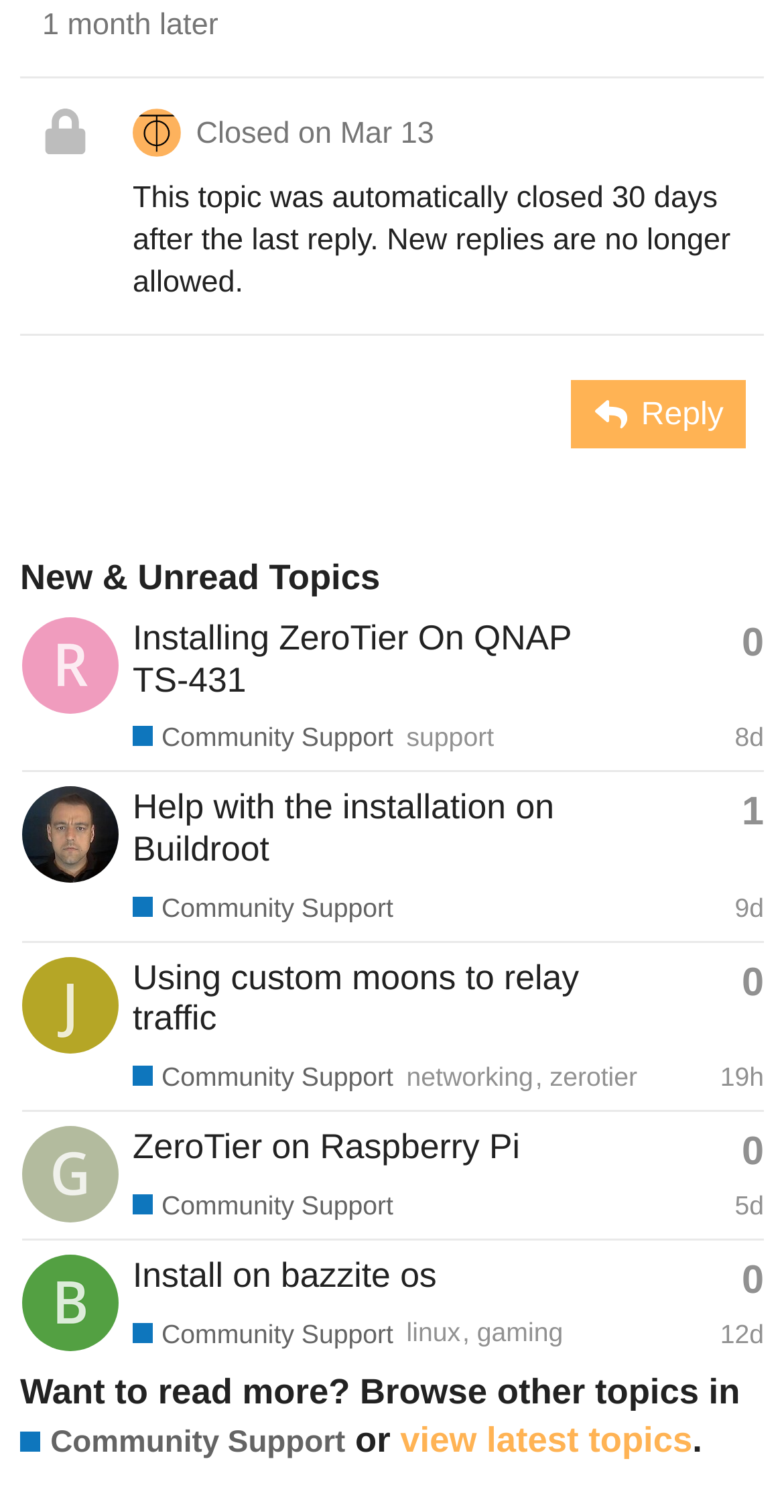Using the details from the image, please elaborate on the following question: What is the name of the category where the topic 'Using custom moons to relay traffic' is posted?

I found this answer by looking at the link element with the text 'Community Support' which is associated with the topic 'Using custom moons to relay traffic'.